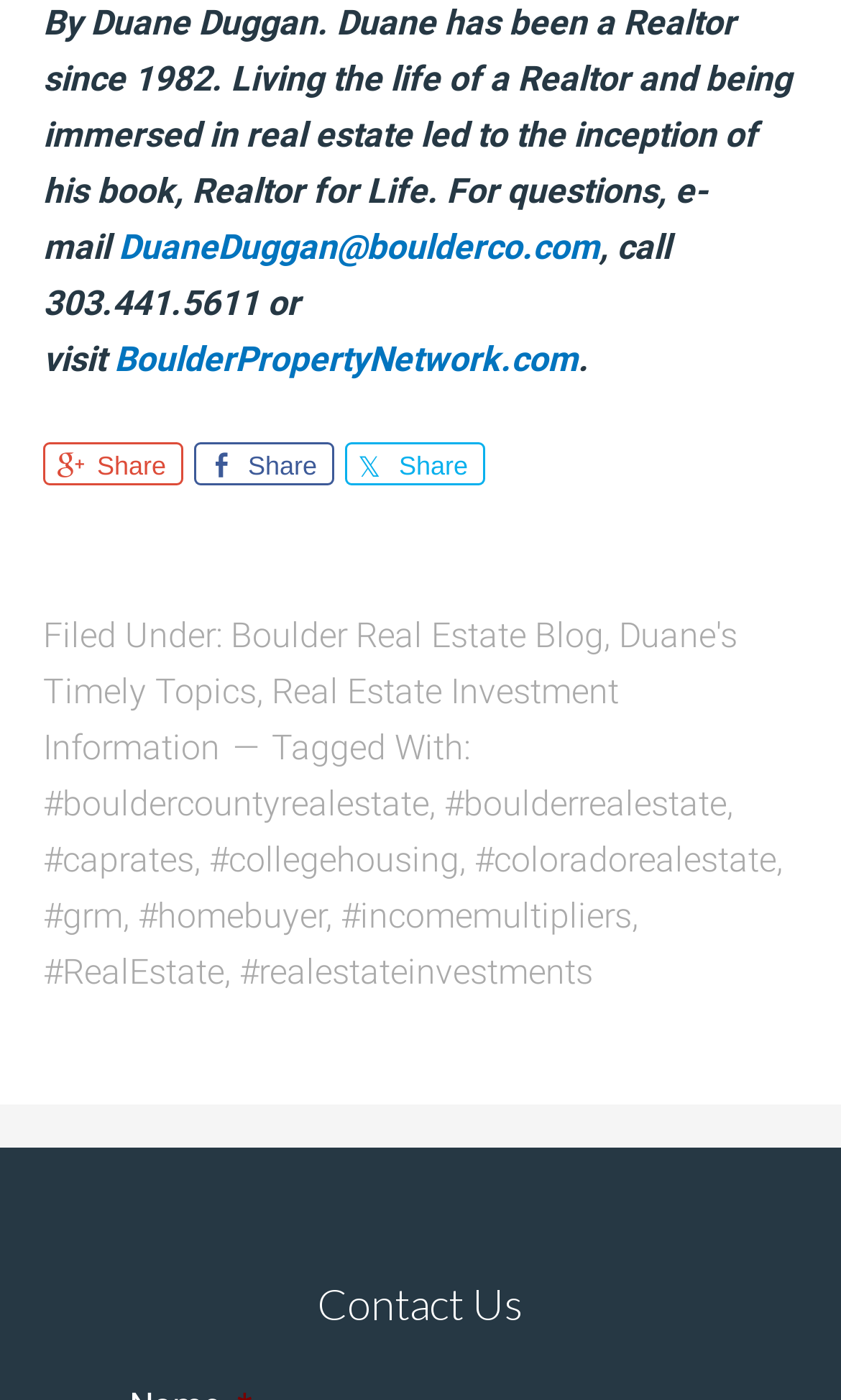What is the category of the blog post?
Please answer the question with a detailed response using the information from the screenshot.

The blog post is categorized under 'Boulder County Real Estate', as indicated by the link 'Filed Under: Boulder Real Estate Blog' in the footer section, which suggests that the post is related to real estate in Boulder County.